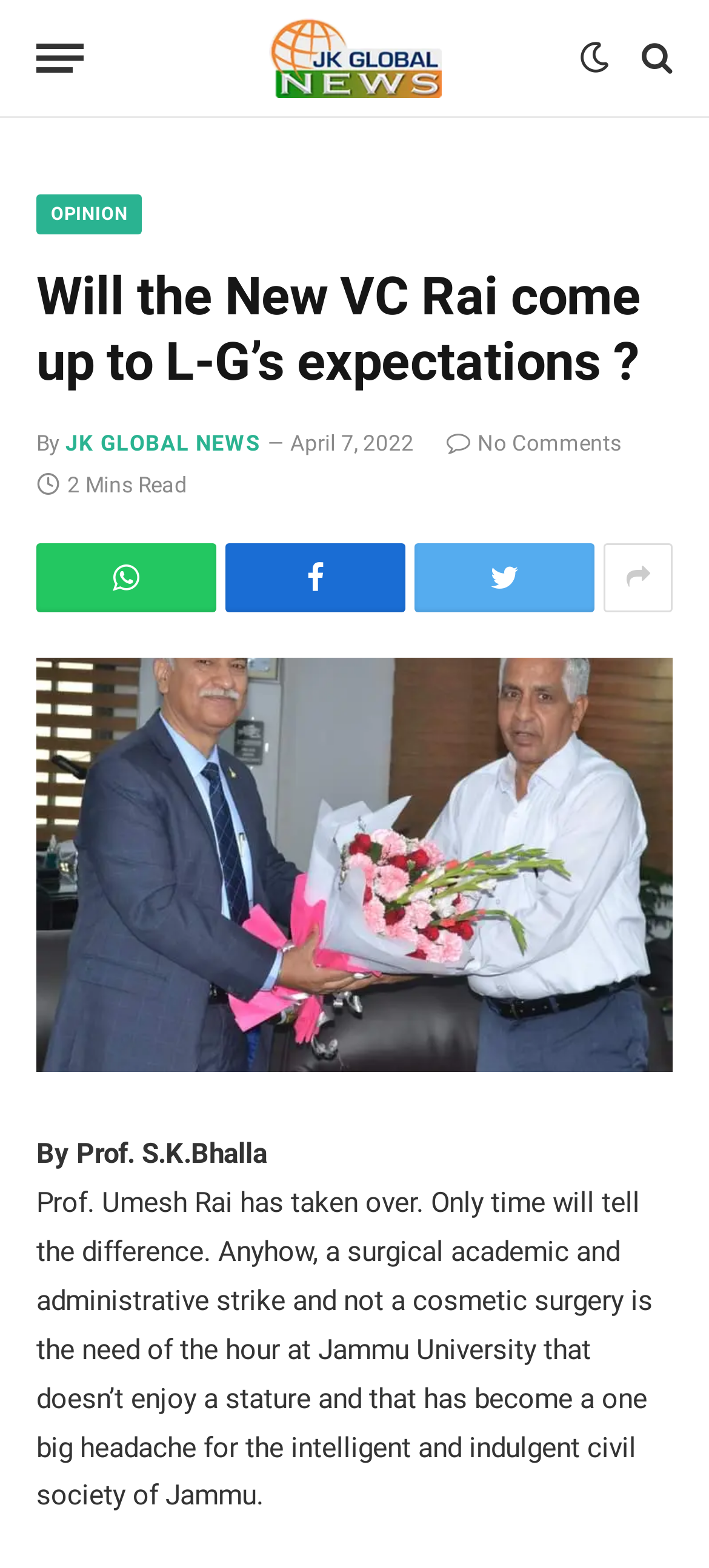What is the profession of S.K.Bhalla?
Using the image, respond with a single word or phrase.

Prof.